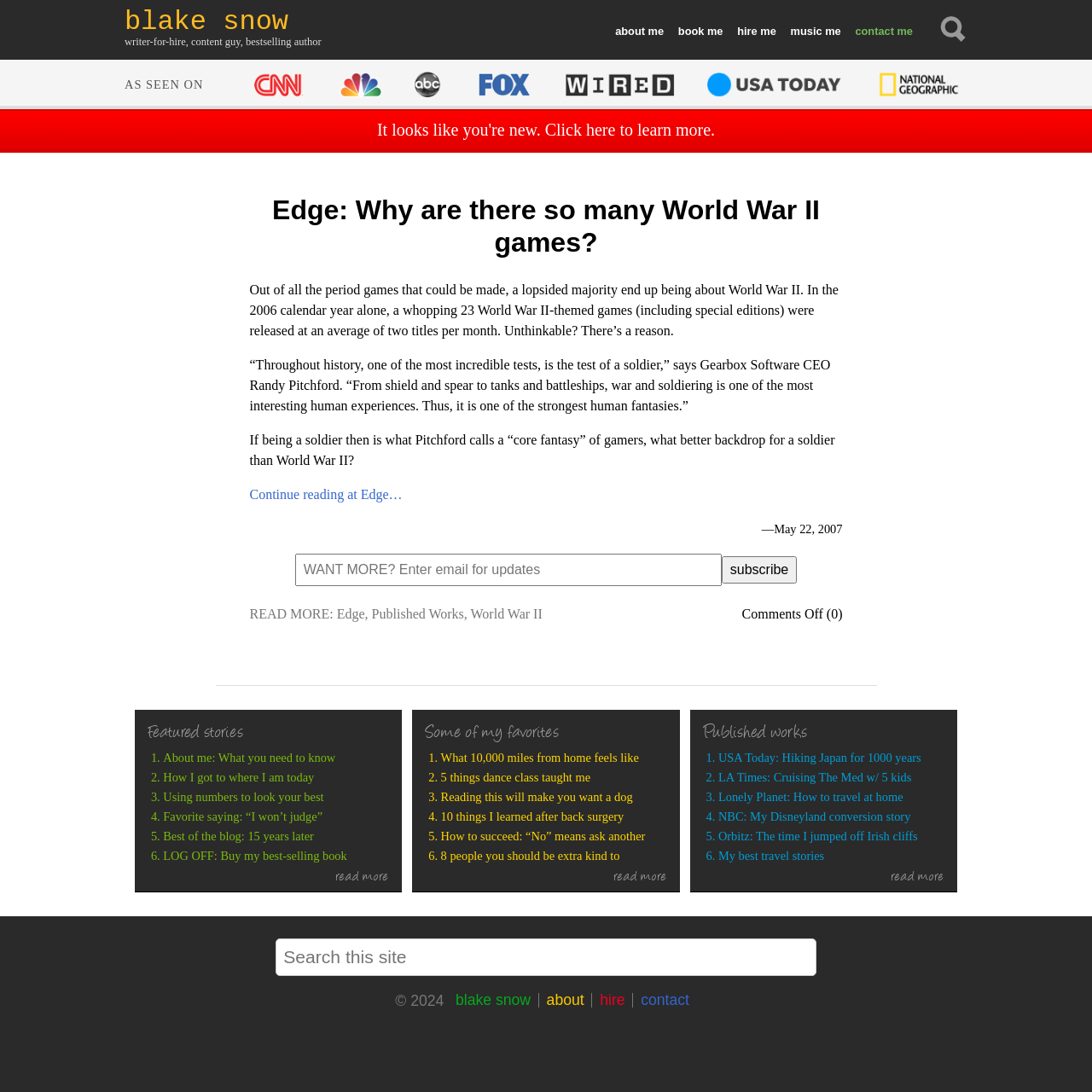Respond with a single word or phrase for the following question: 
What is the name of the book written by the author?

LOG OFF